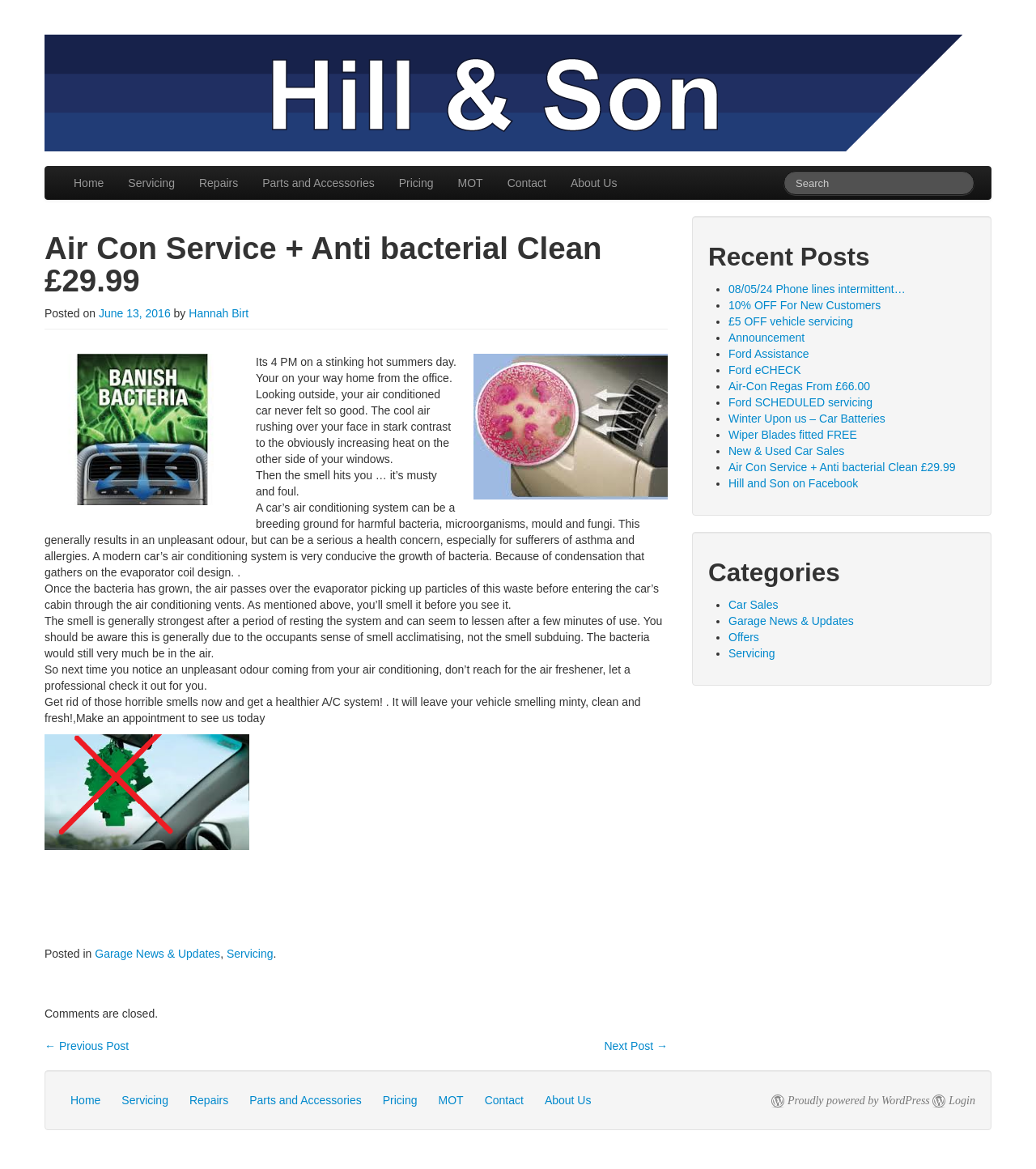Extract the main title from the webpage.

Hill & Son Ltd